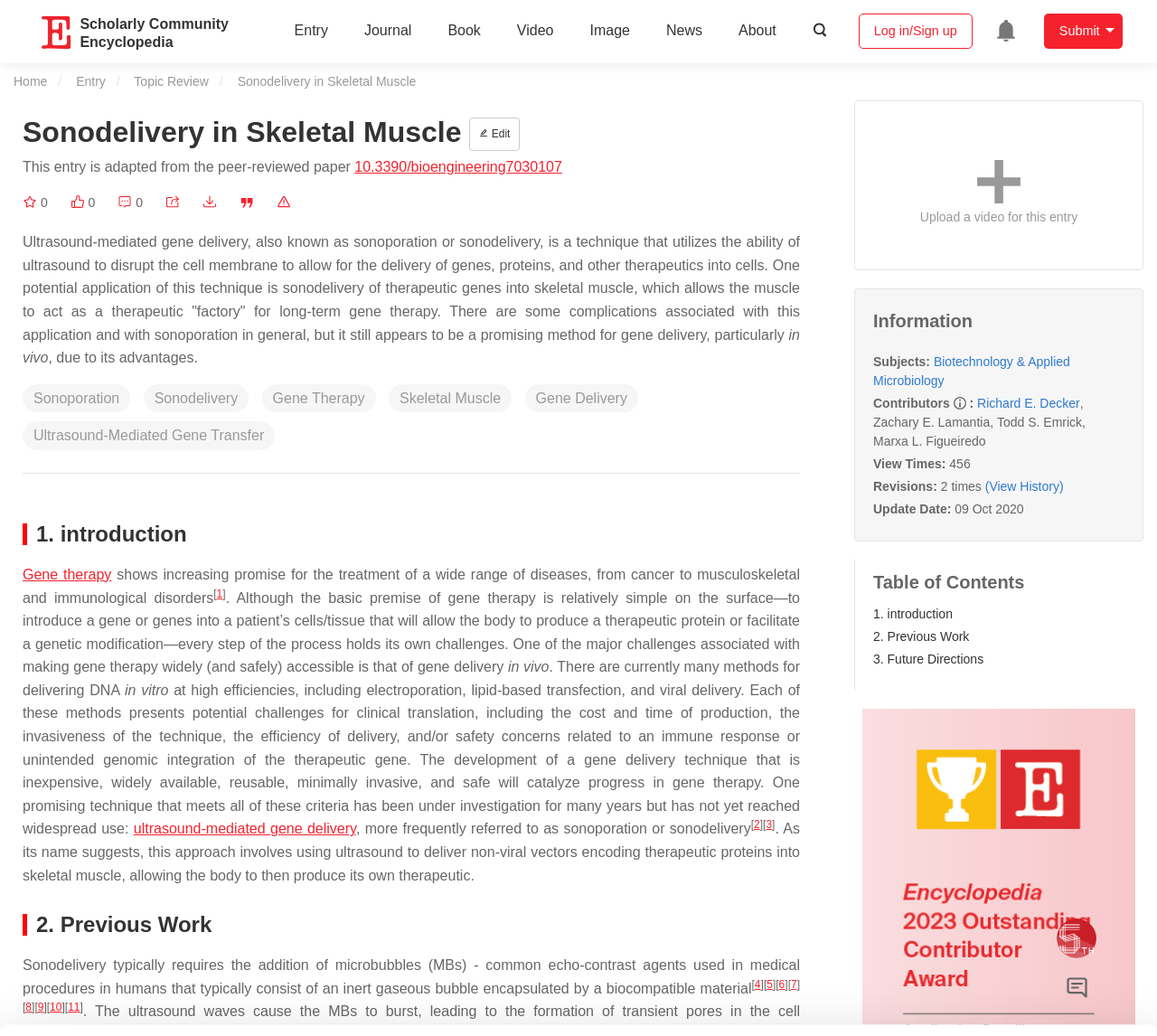Pinpoint the bounding box coordinates of the clickable area needed to execute the instruction: "Click the 'Submit' menu item". The coordinates should be specified as four float numbers between 0 and 1, i.e., [left, top, right, bottom].

[0.902, 0.013, 0.97, 0.047]